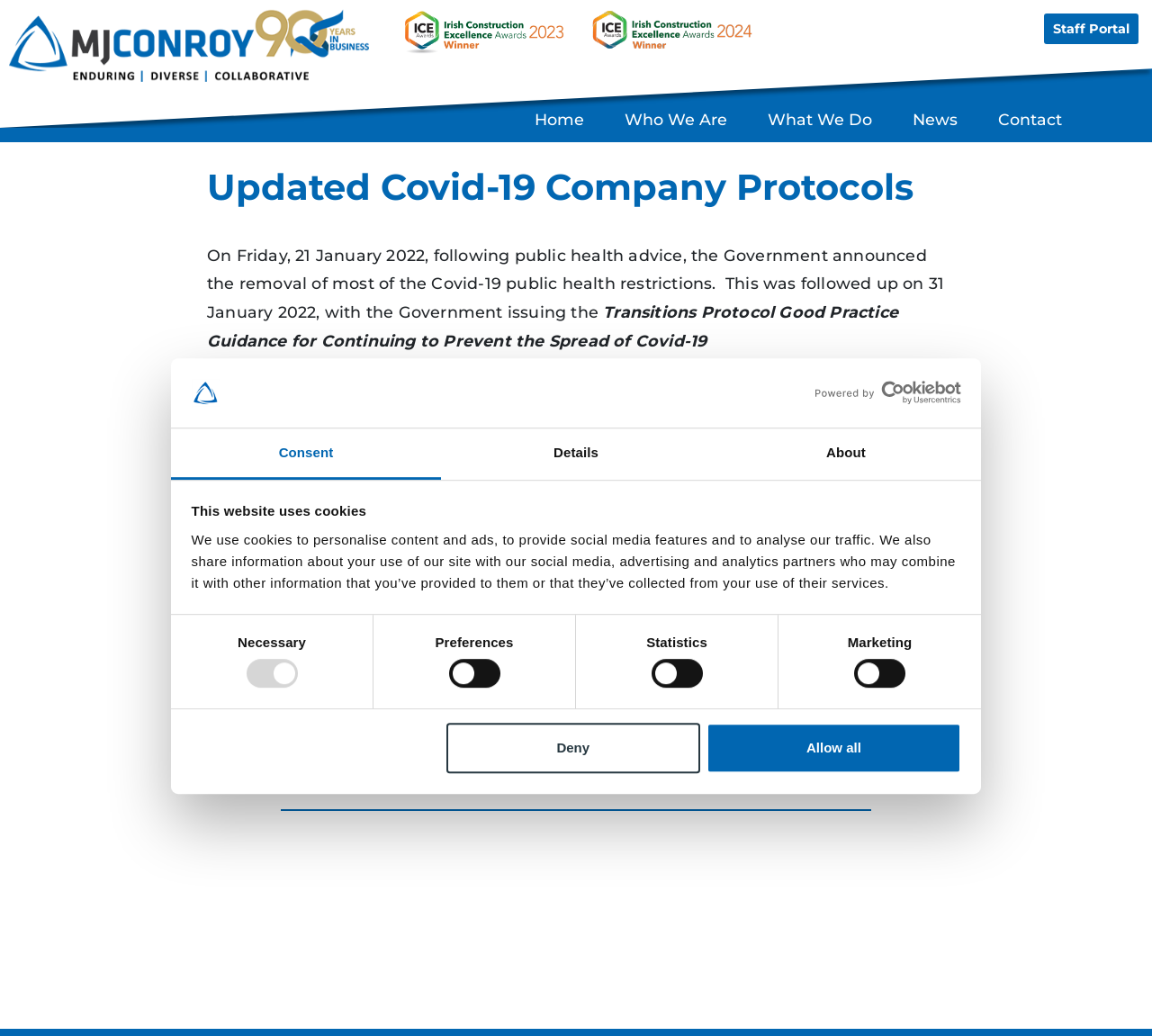Please indicate the bounding box coordinates for the clickable area to complete the following task: "Go to the staff portal". The coordinates should be specified as four float numbers between 0 and 1, i.e., [left, top, right, bottom].

[0.906, 0.013, 0.988, 0.043]